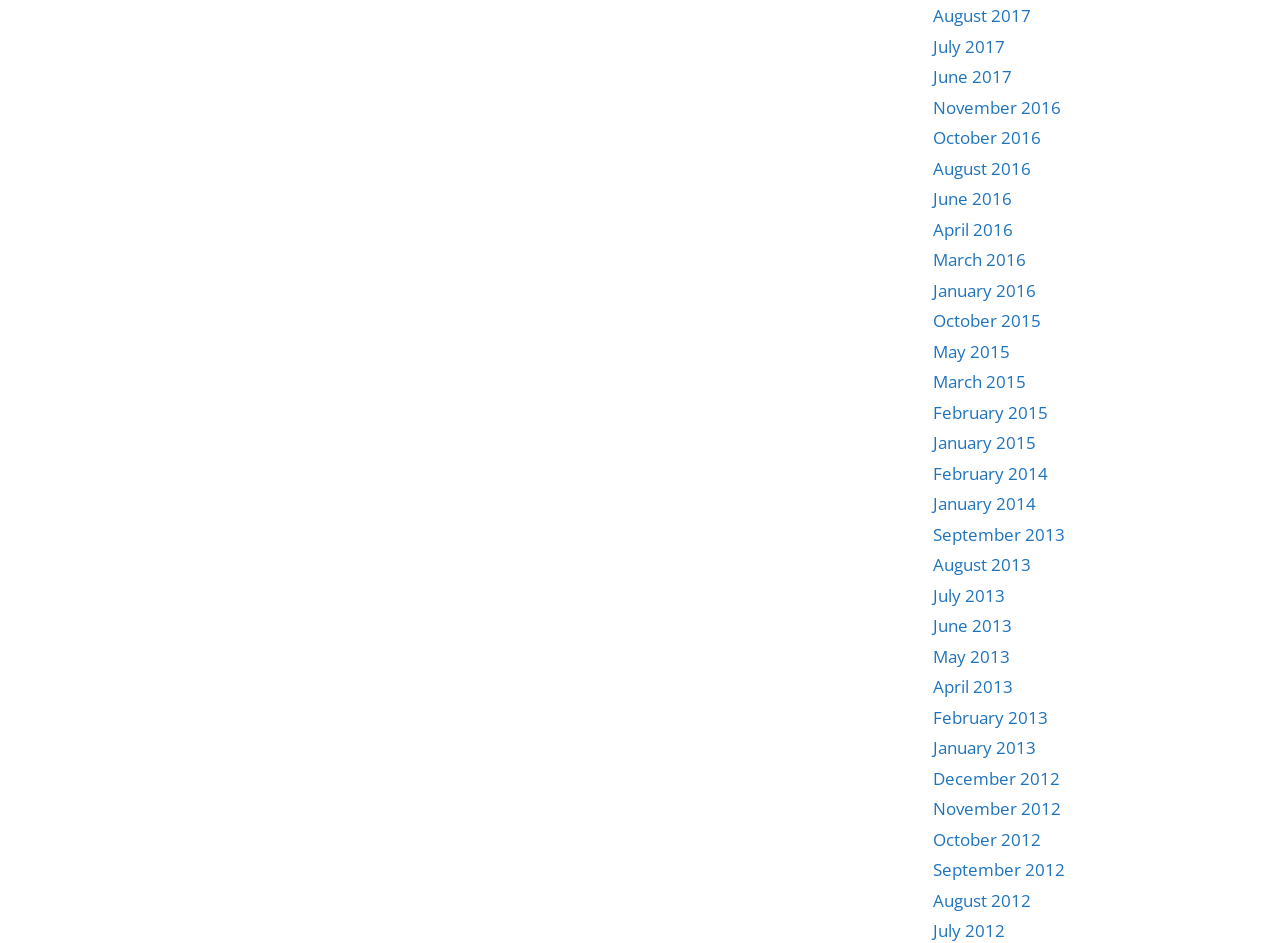Locate the bounding box coordinates of the UI element described by: "October 2016". Provide the coordinates as four float numbers between 0 and 1, formatted as [left, top, right, bottom].

[0.729, 0.134, 0.813, 0.158]